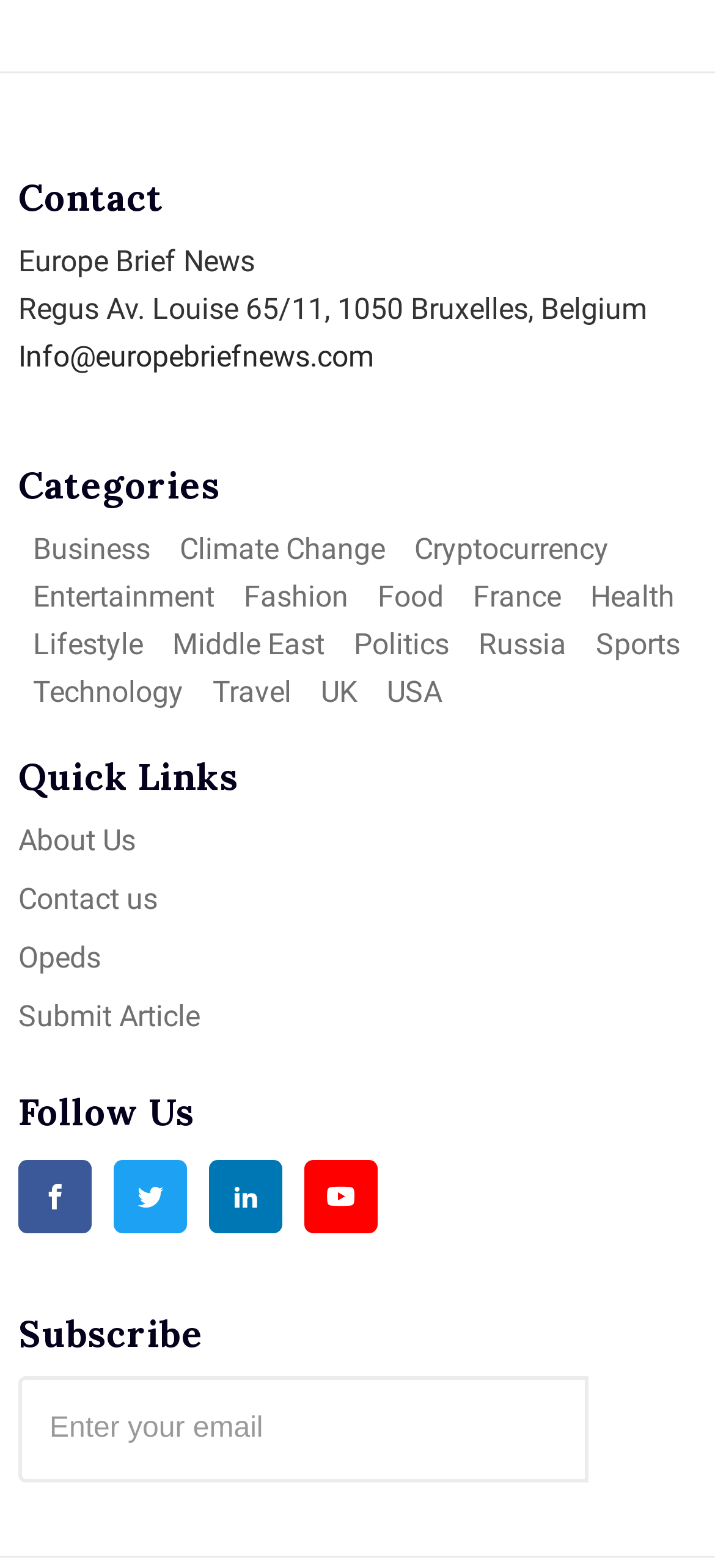From the element description aria-label="email" name="email" placeholder="Enter your email", predict the bounding box coordinates of the UI element. The coordinates must be specified in the format (top-left x, top-left y, bottom-right x, bottom-right y) and should be within the 0 to 1 range.

[0.026, 0.878, 0.823, 0.945]